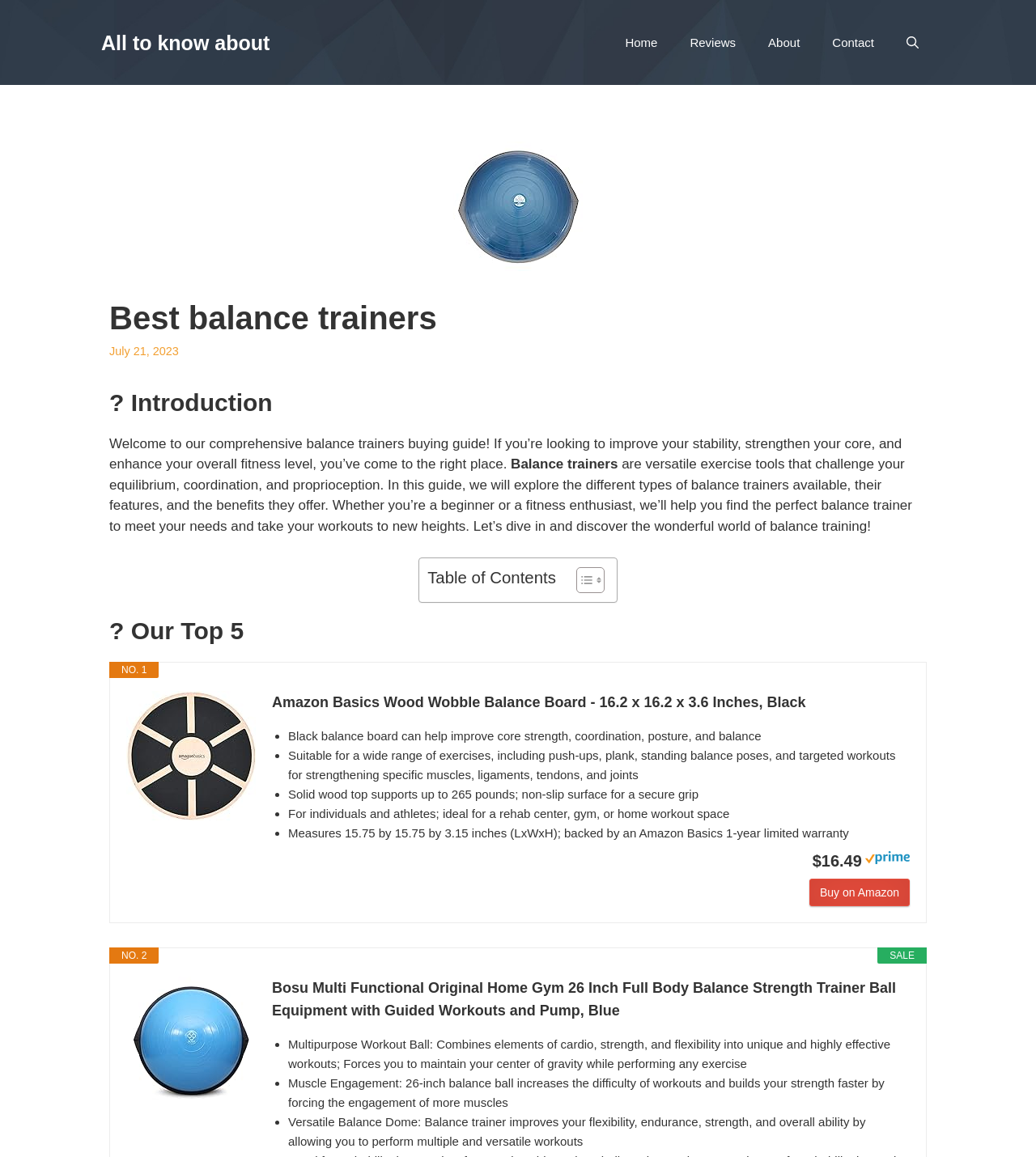Please identify the bounding box coordinates of the area I need to click to accomplish the following instruction: "Toggle the table of content".

[0.544, 0.489, 0.58, 0.513]